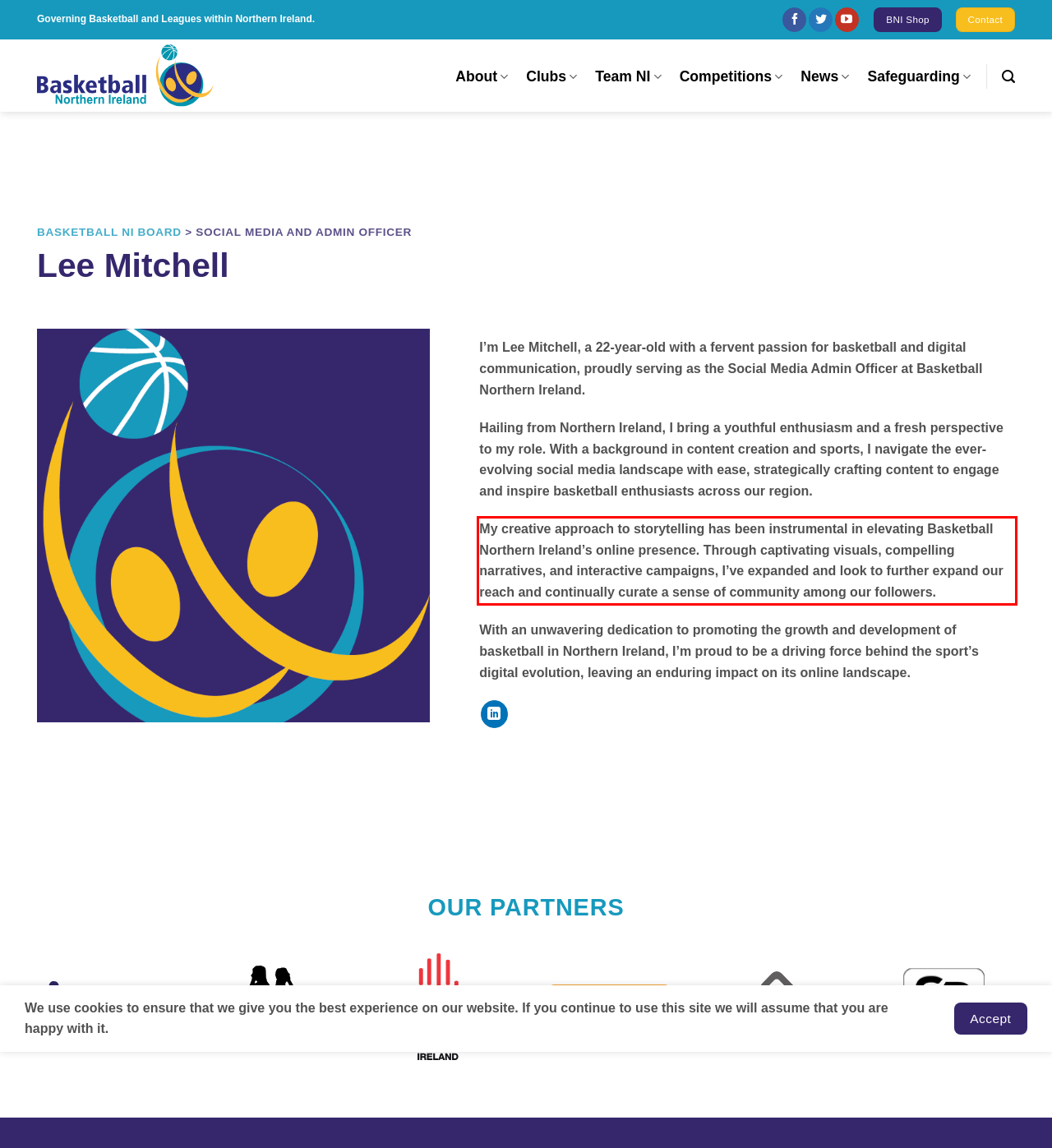Look at the webpage screenshot and recognize the text inside the red bounding box.

My creative approach to storytelling has been instrumental in elevating Basketball Northern Ireland’s online presence. Through captivating visuals, compelling narratives, and interactive campaigns, I’ve expanded and look to further expand our reach and continually curate a sense of community among our followers.